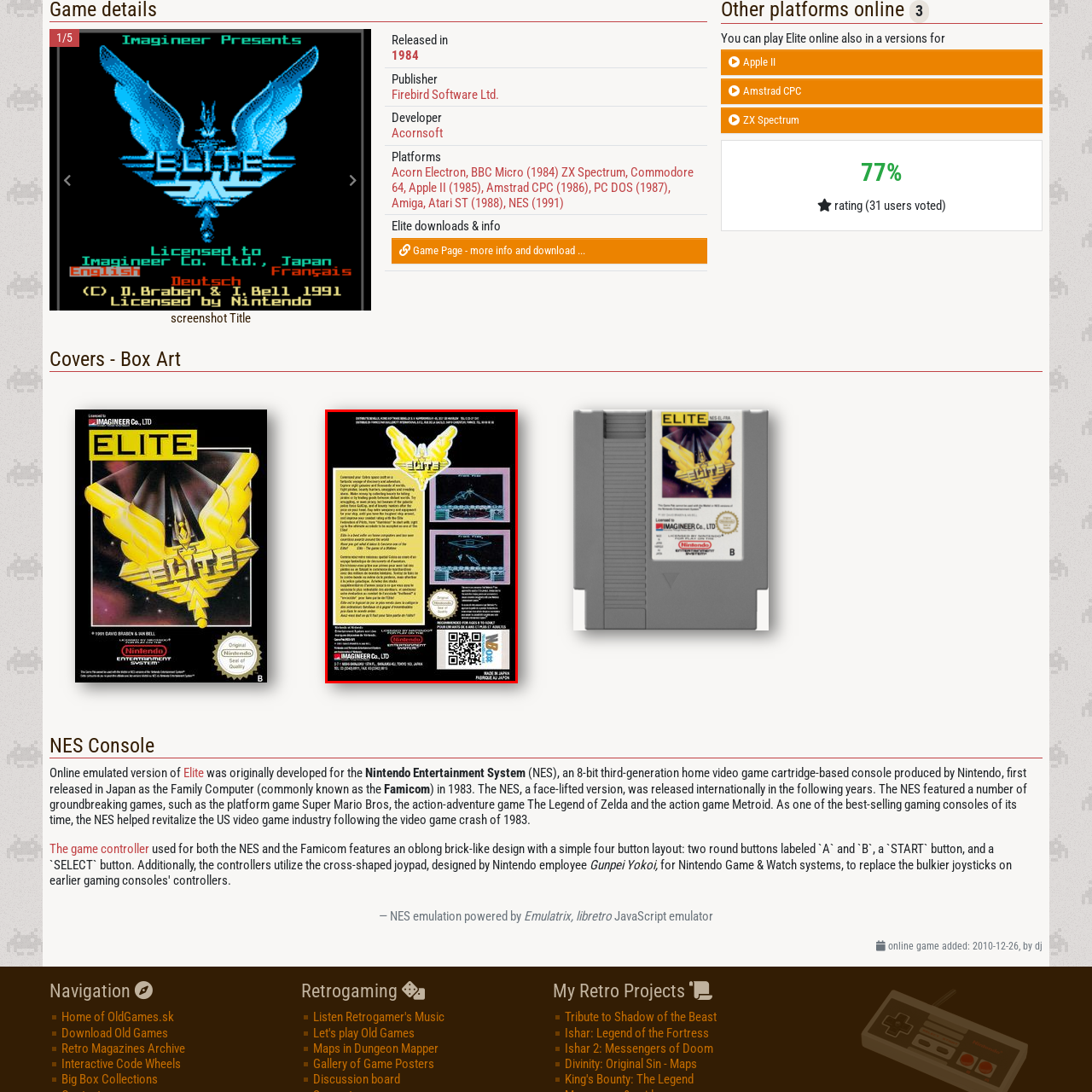What is the original platform of the game 'Elite'?
Review the image inside the red bounding box and give a detailed answer.

According to the caption, this particular version of the game 'Elite' was originally developed for the Nintendo Entertainment System (NES), which is evident from its retro aesthetic.